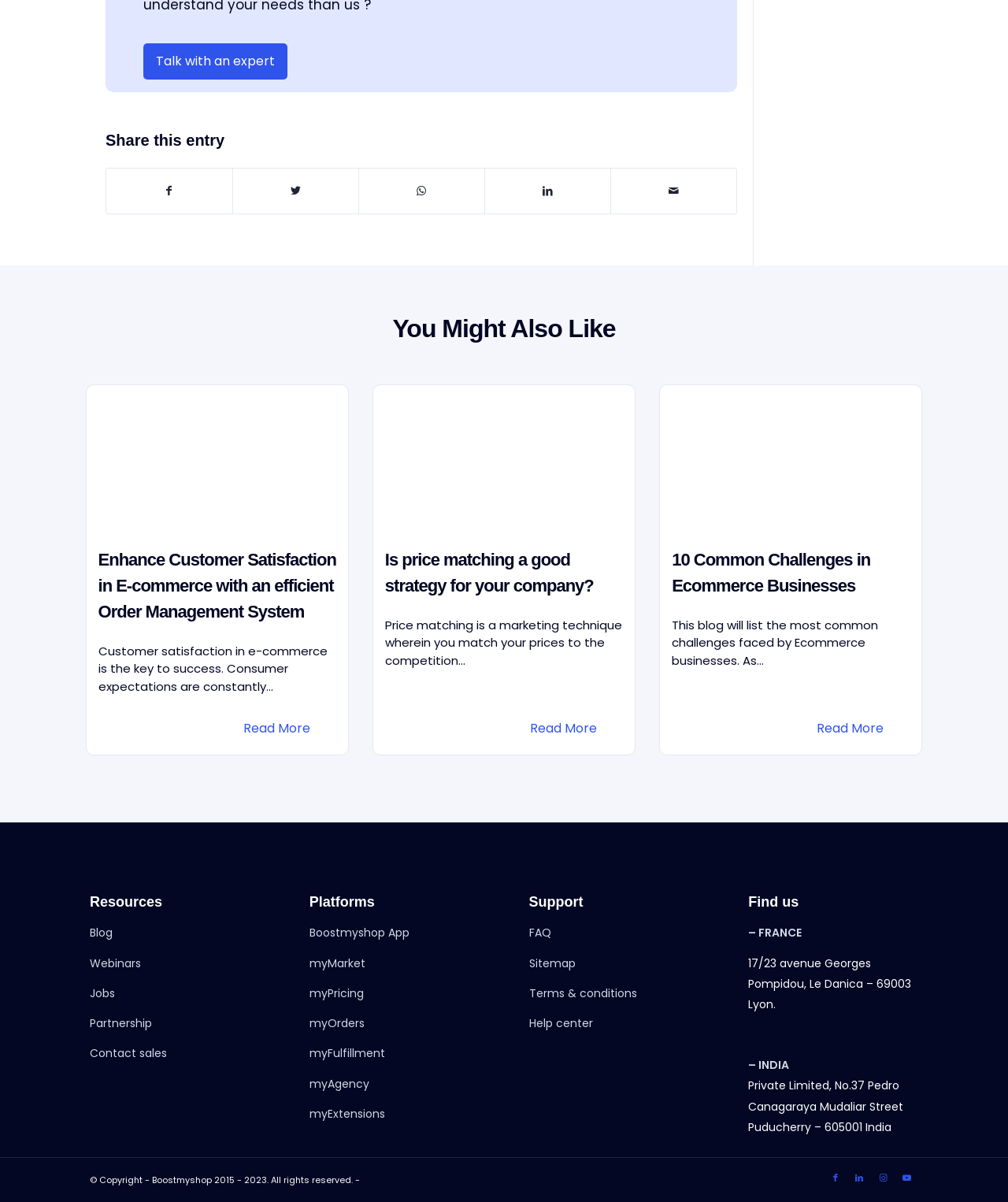Could you highlight the region that needs to be clicked to execute the instruction: "Share on Facebook"?

[0.105, 0.14, 0.23, 0.177]